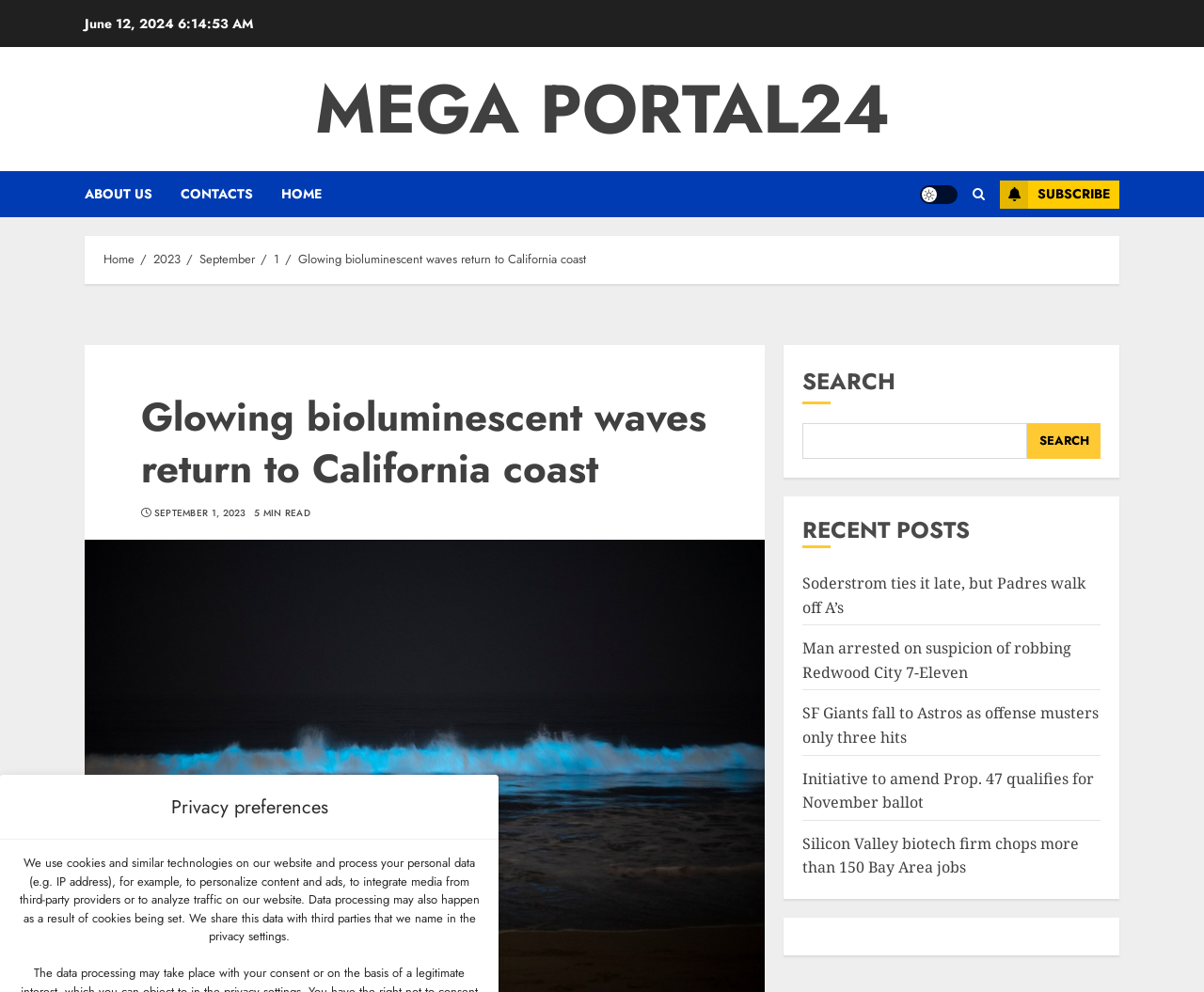What is the estimated reading time of the article?
Please provide a comprehensive answer based on the visual information in the image.

I found the estimated reading time of the article by looking at the header section of the webpage, where it says '5 MIN READ' below the title of the article.